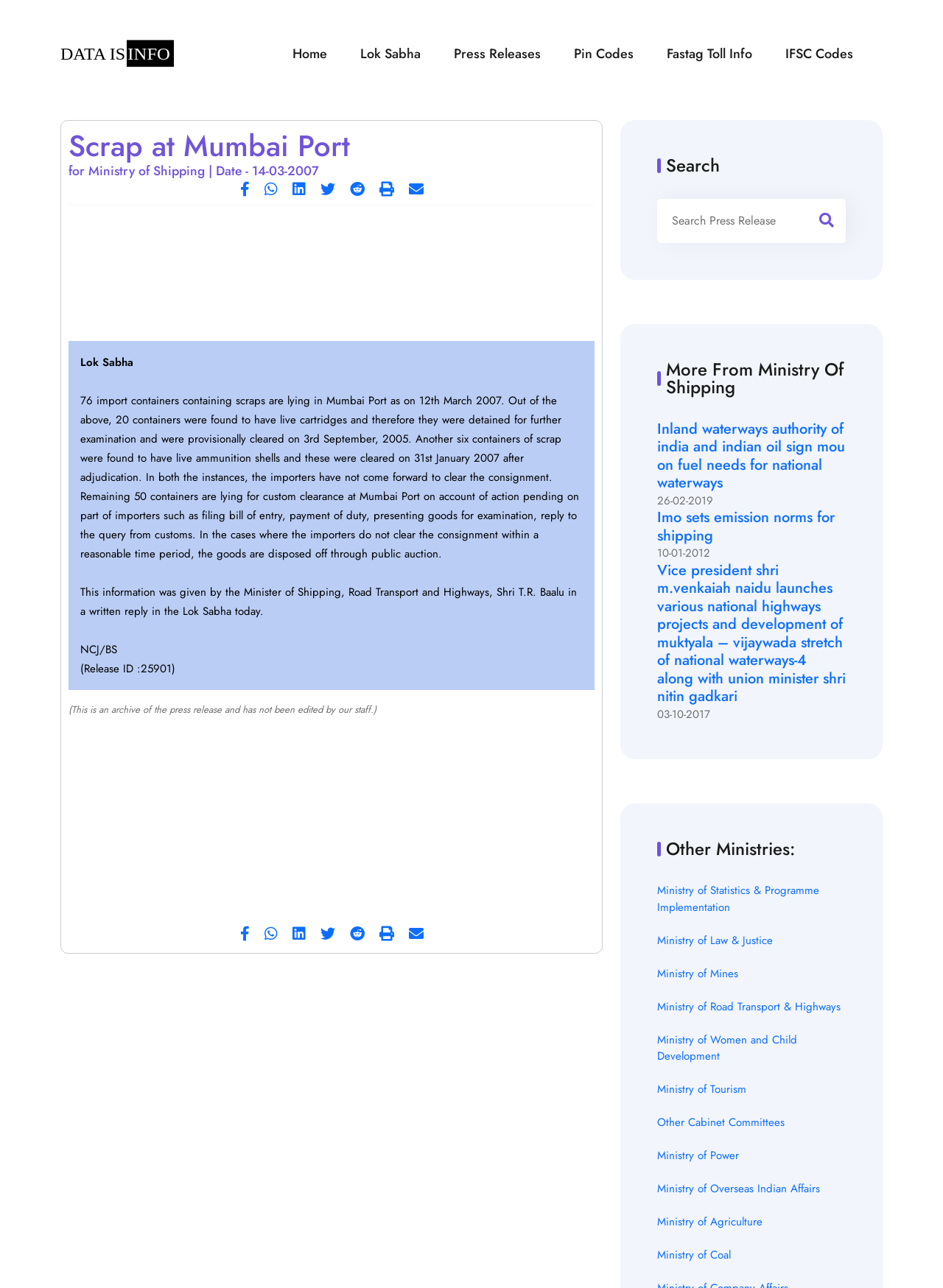What is the main title displayed on this webpage?

Scrap at Mumbai Port